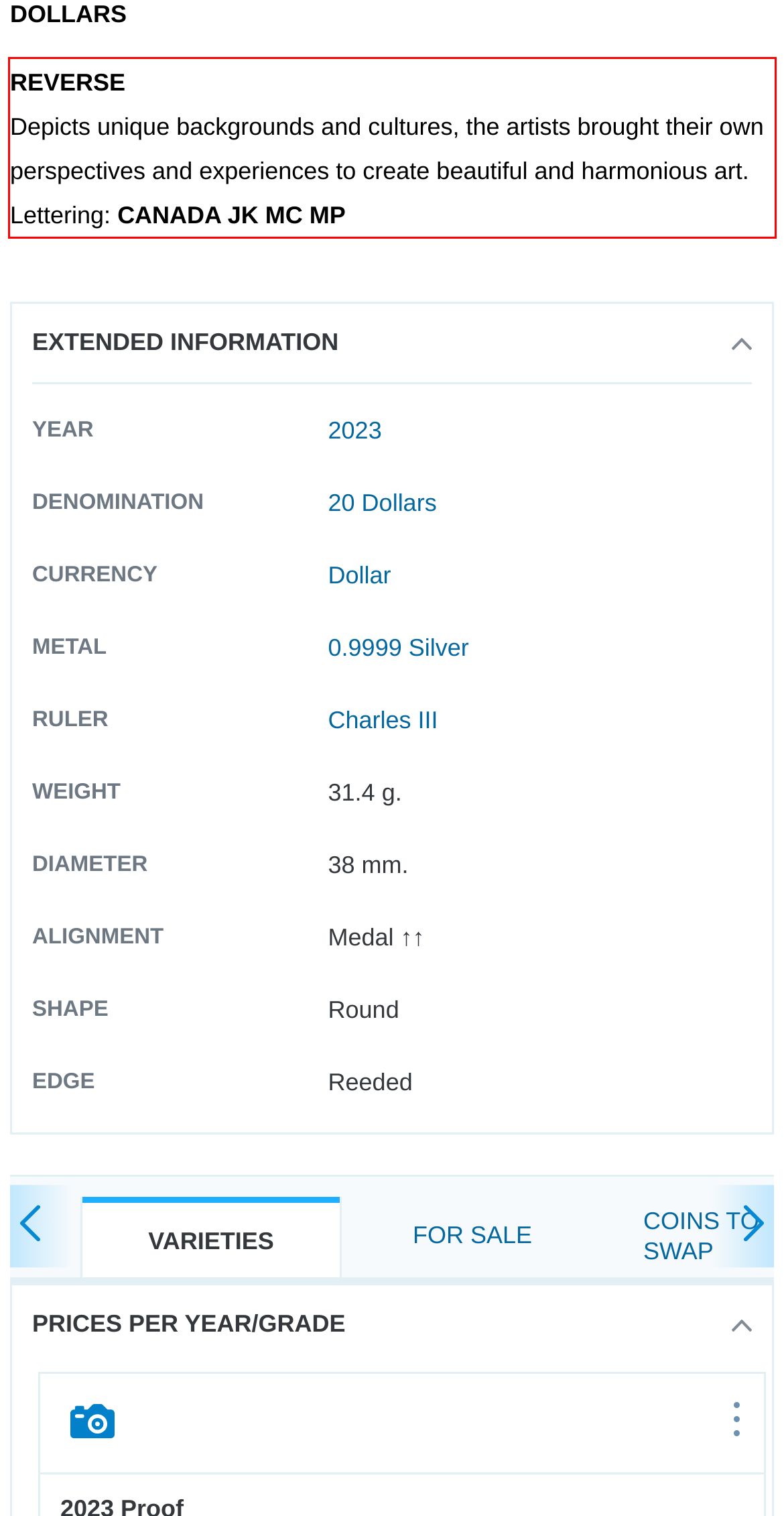Given a webpage screenshot, identify the text inside the red bounding box using OCR and extract it.

REVERSE Depicts unique backgrounds and cultures, the artists brought their own perspectives and experiences to create beautiful and harmonious art. Lettering: CANADA JK MC MP